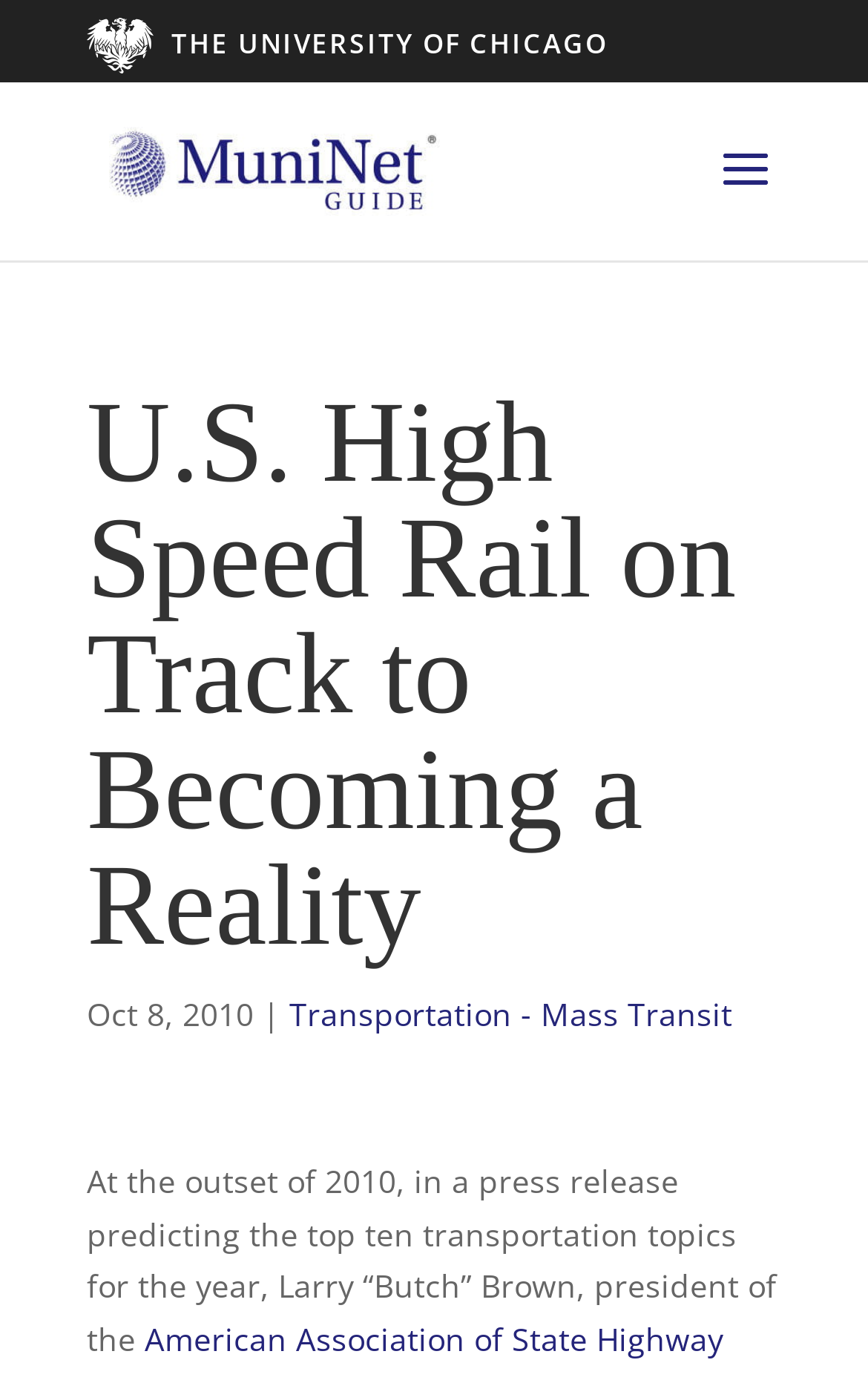Identify and extract the main heading of the webpage.

U.S. High Speed Rail on Track to Becoming a Reality